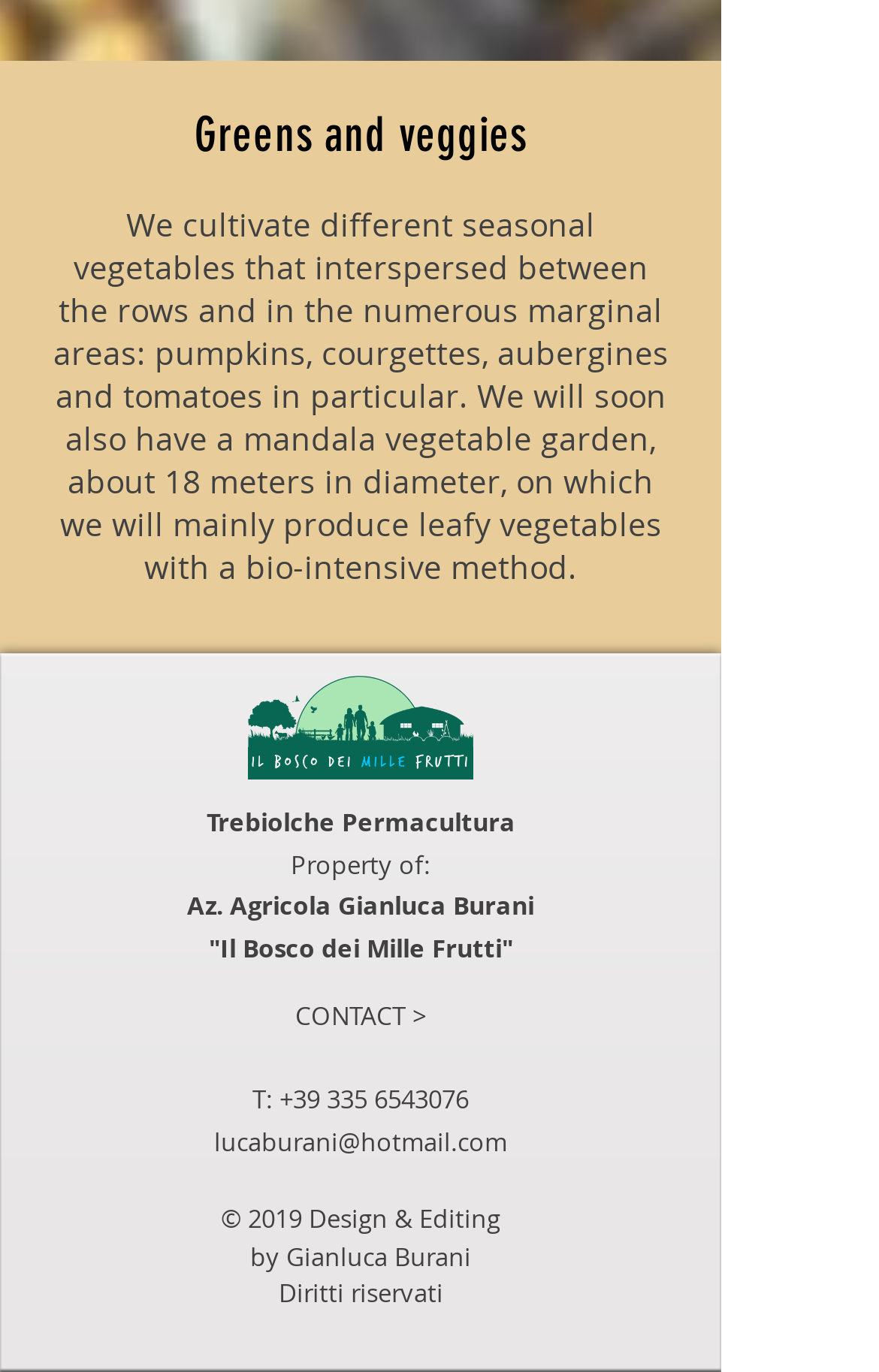How can you contact the owner?
Provide an in-depth and detailed explanation in response to the question.

The webpage provides contact information, including a phone number (+39 335 6543076) and an email address (lucaburani@hotmail.com), which can be used to contact the owner, Gianluca Burani.